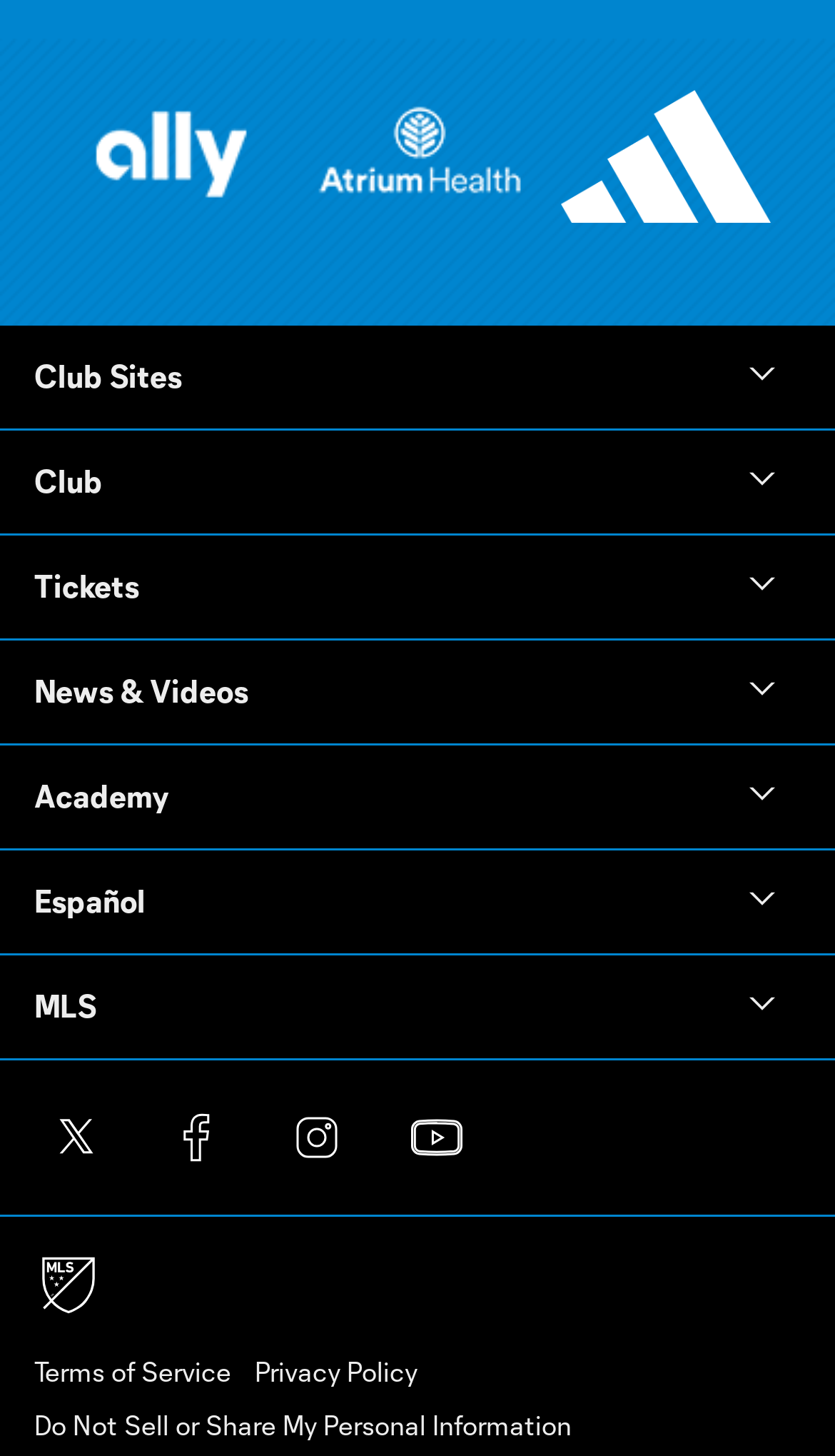Answer the question below using just one word or a short phrase: 
How many buttons are in the footer navigation?

6